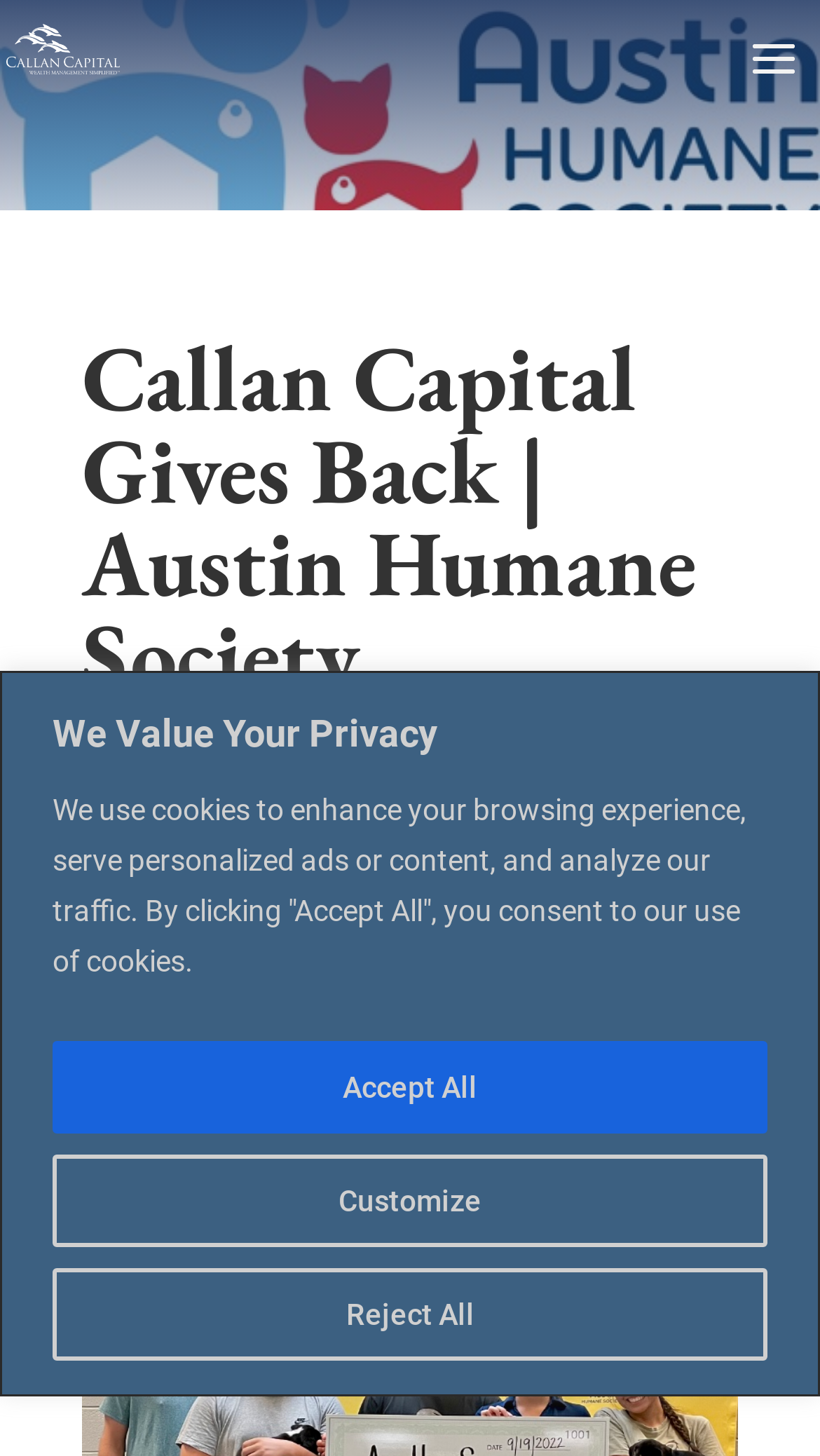Based on the image, provide a detailed and complete answer to the question: 
What is the tone of the webpage?

The webpage has a philanthropic tone, emphasizing Callan Capital's efforts to give back to the community and support a good cause.